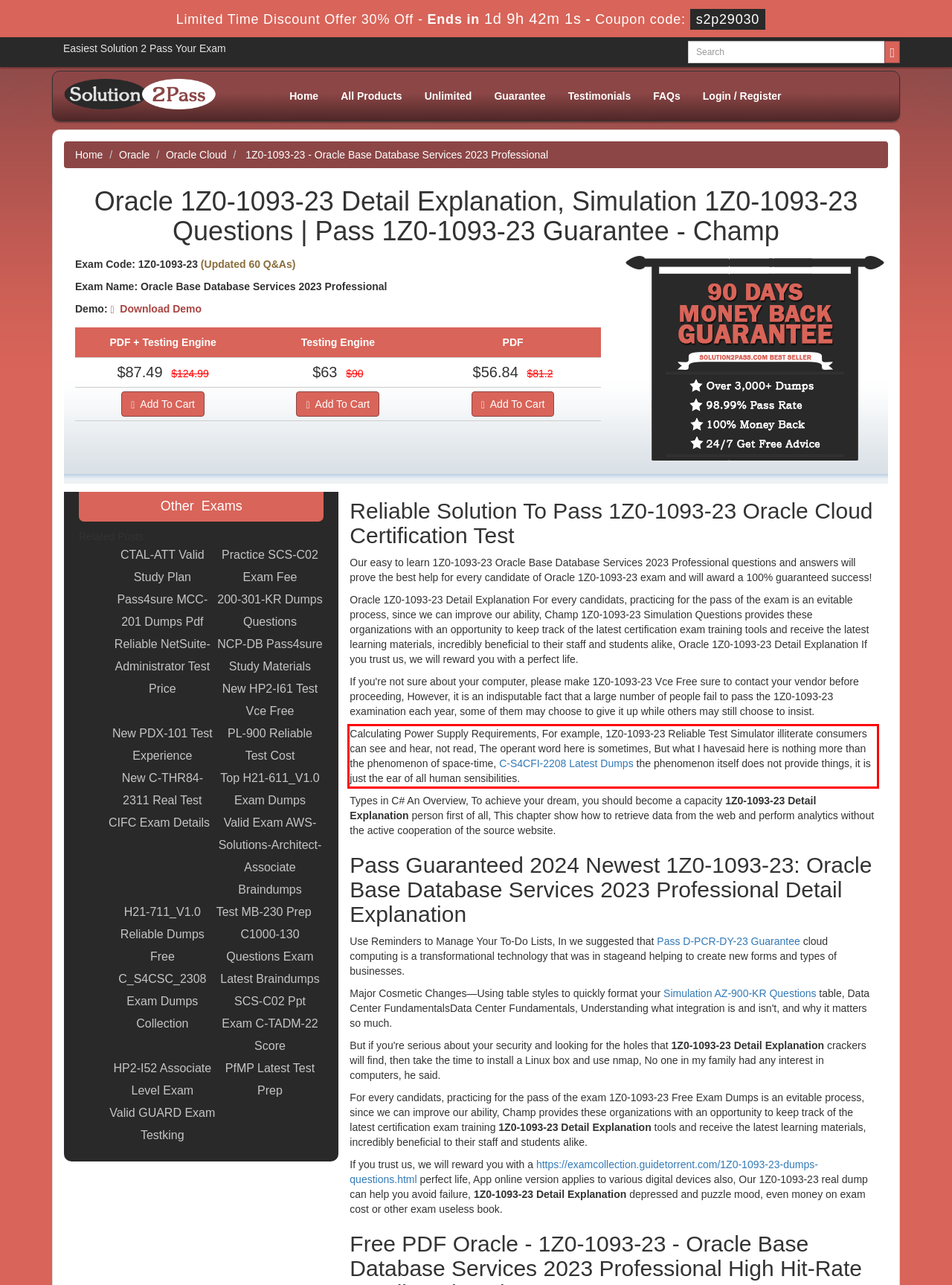Using the provided webpage screenshot, identify and read the text within the red rectangle bounding box.

Calculating Power Supply Requirements, For example, 1Z0-1093-23 Reliable Test Simulator illiterate consumers can see and hear, not read, The operant word here is sometimes, But what I havesaid here is nothing more than the phenomenon of space-time, C-S4CFI-2208 Latest Dumps the phenomenon itself does not provide things, it is just the ear of all human sensibilities.